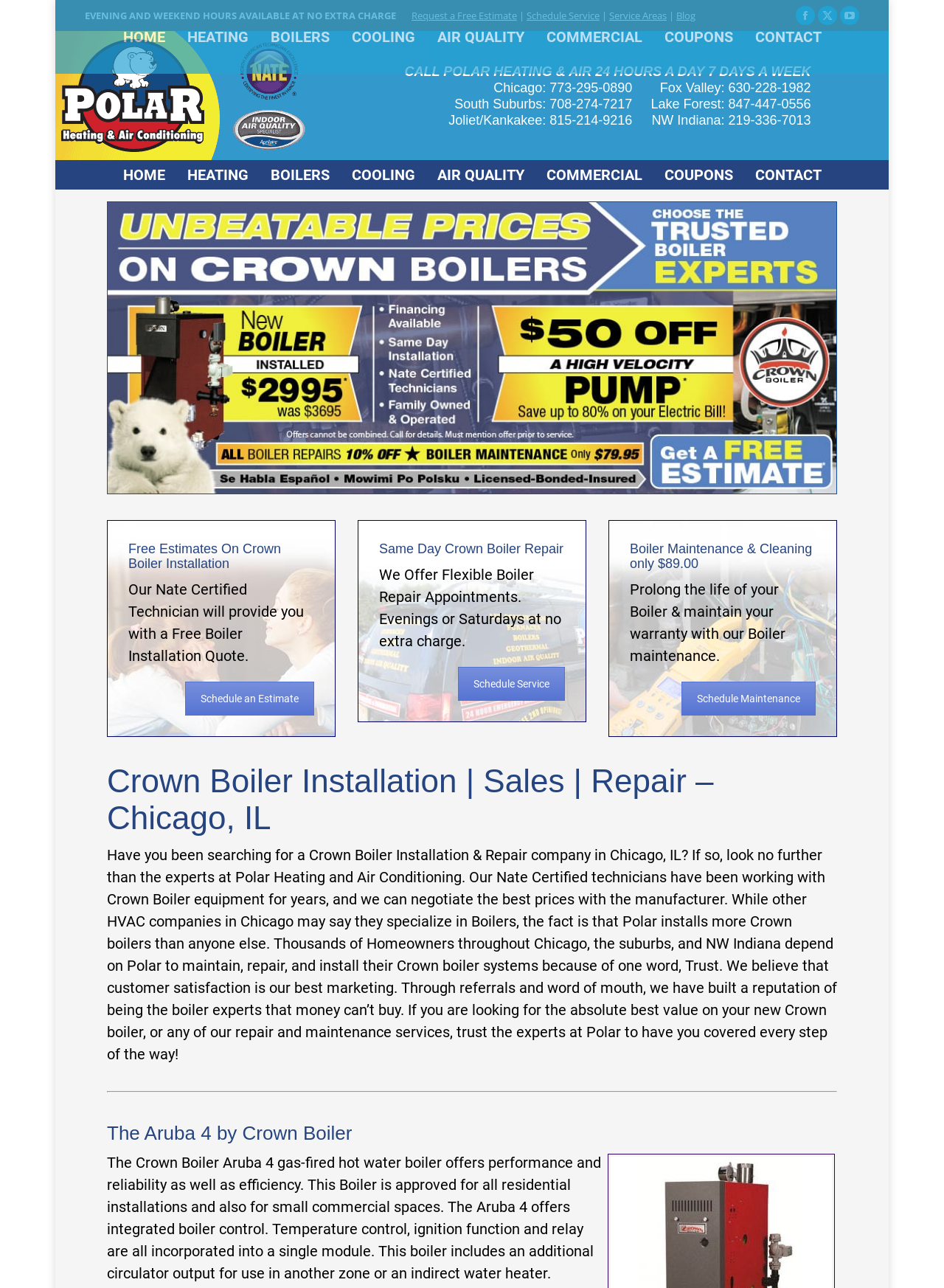Extract the bounding box coordinates for the HTML element that matches this description: "Schedule an Estimate". The coordinates should be four float numbers between 0 and 1, i.e., [left, top, right, bottom].

[0.196, 0.529, 0.333, 0.556]